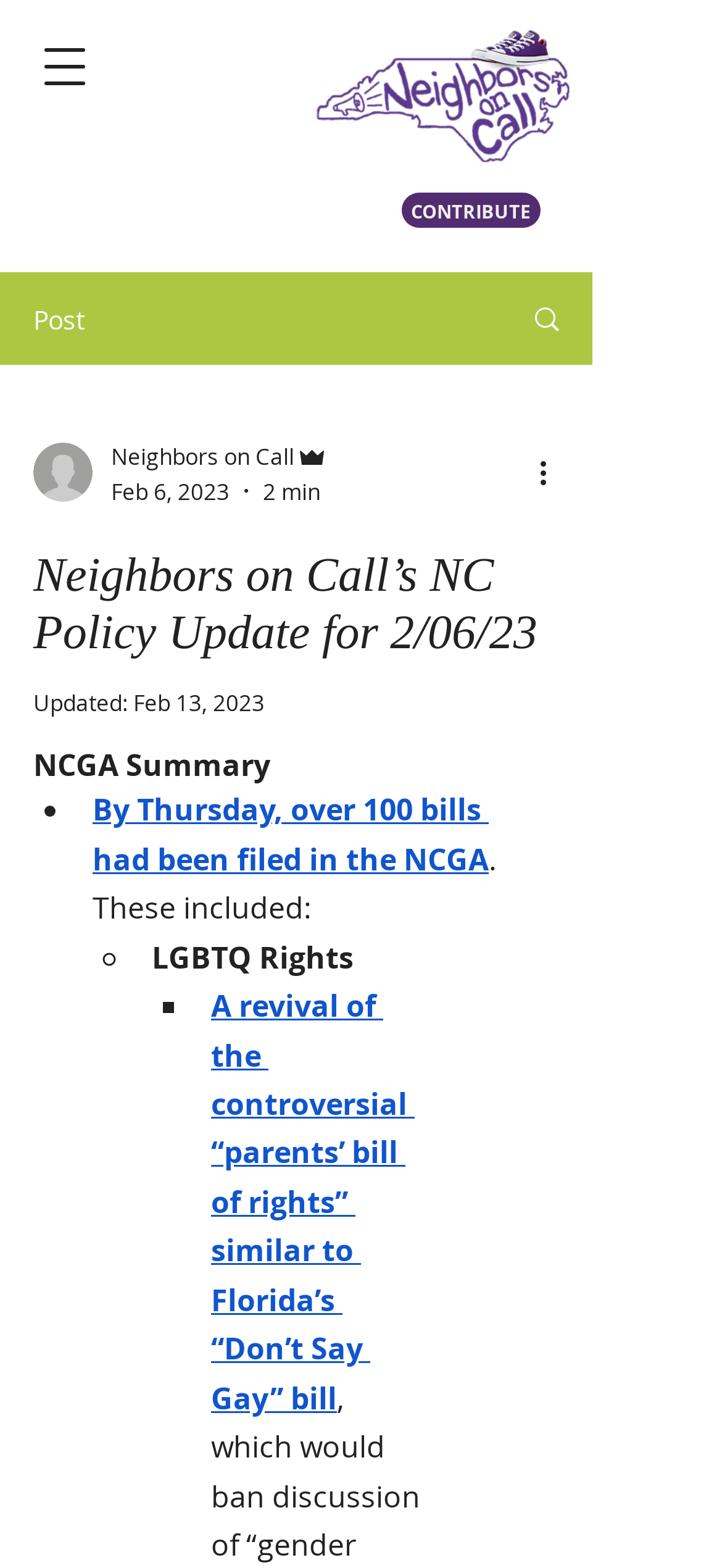Could you find the bounding box coordinates of the clickable area to complete this instruction: "Open navigation menu"?

[0.026, 0.013, 0.154, 0.072]